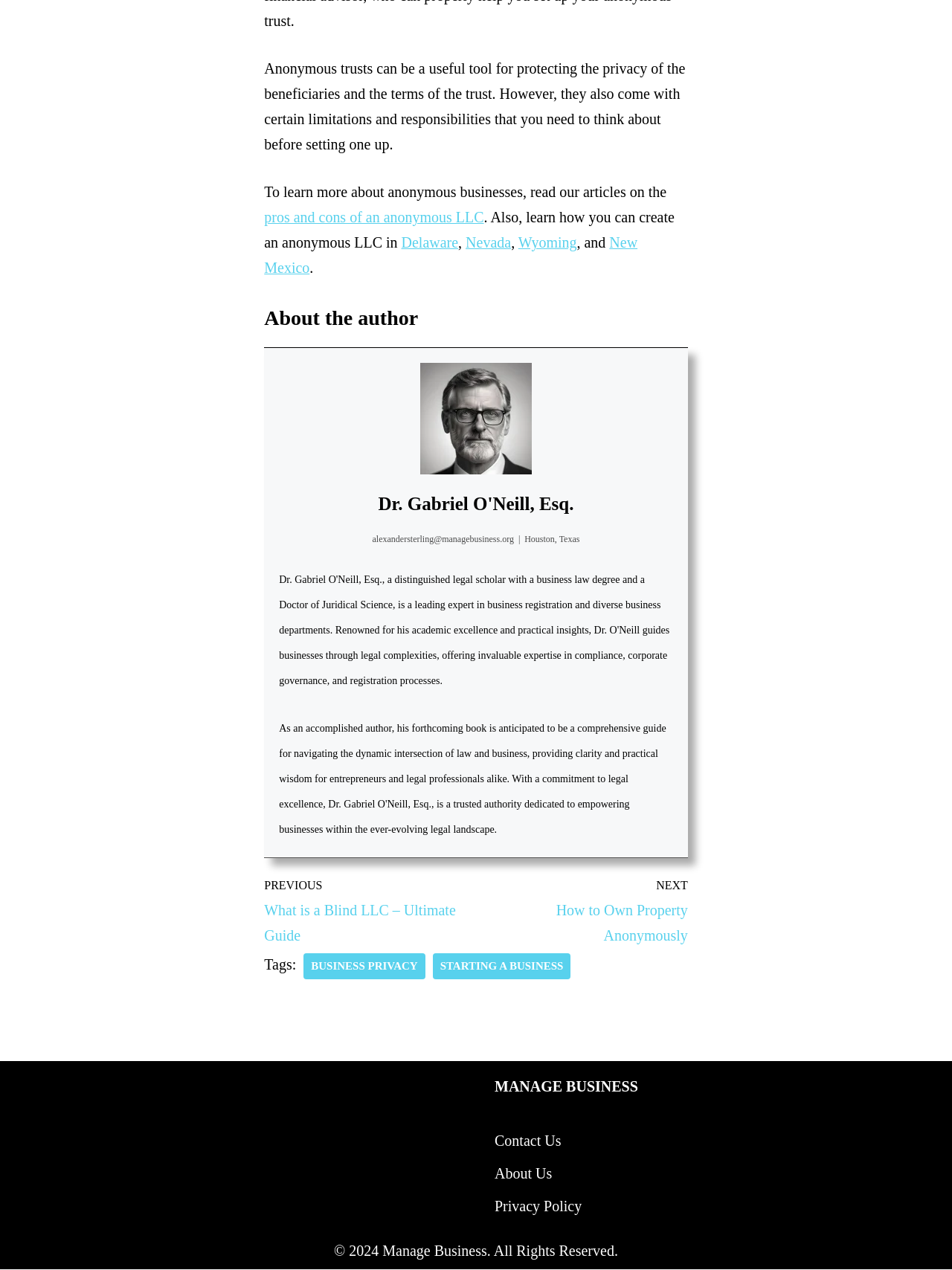Provide the bounding box coordinates of the HTML element described by the text: "Starting a Business".

[0.455, 0.751, 0.6, 0.772]